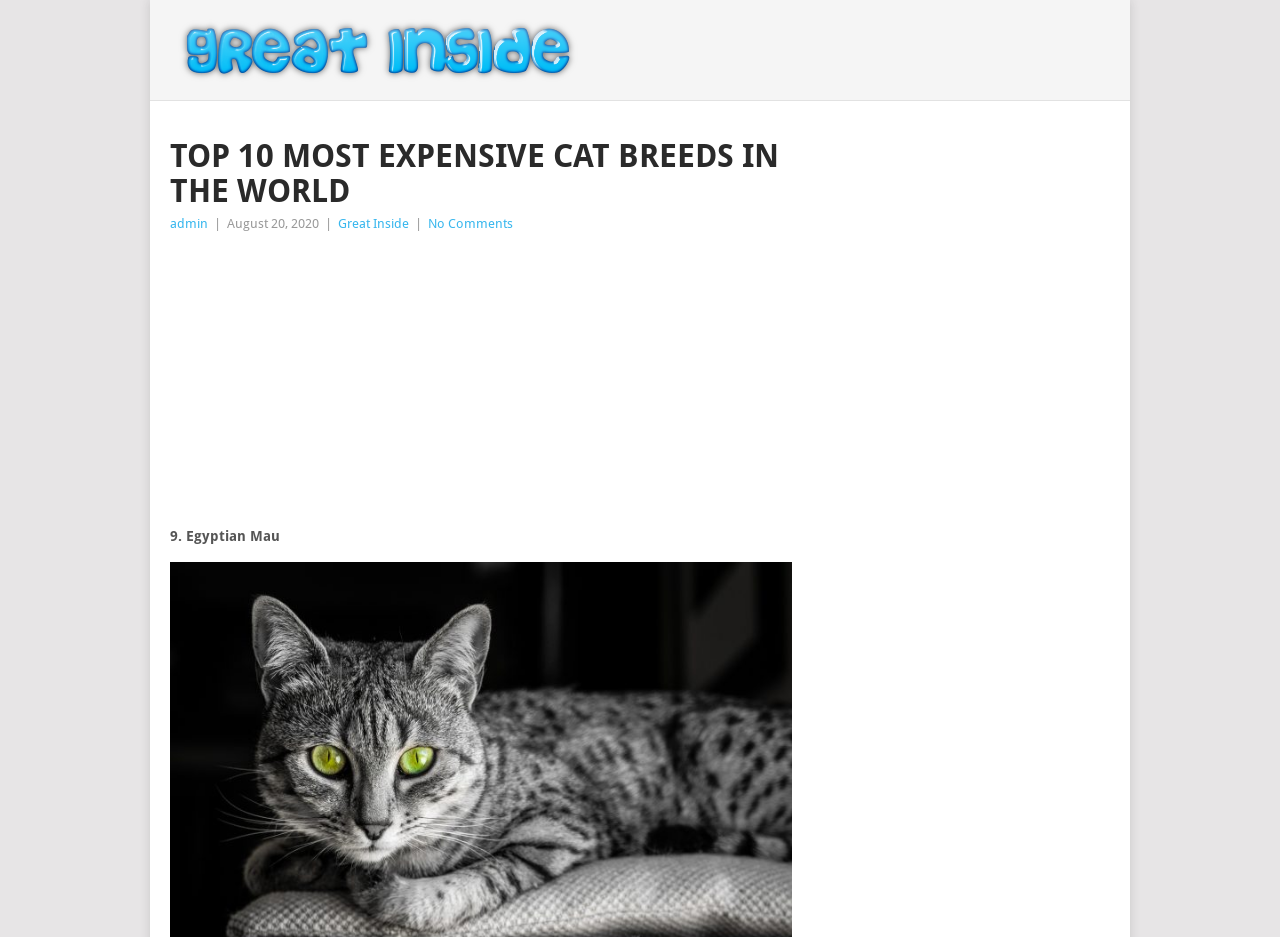Extract the bounding box of the UI element described as: "aria-label="Advertisement" name="aswift_0" title="Advertisement"".

[0.133, 0.262, 0.619, 0.561]